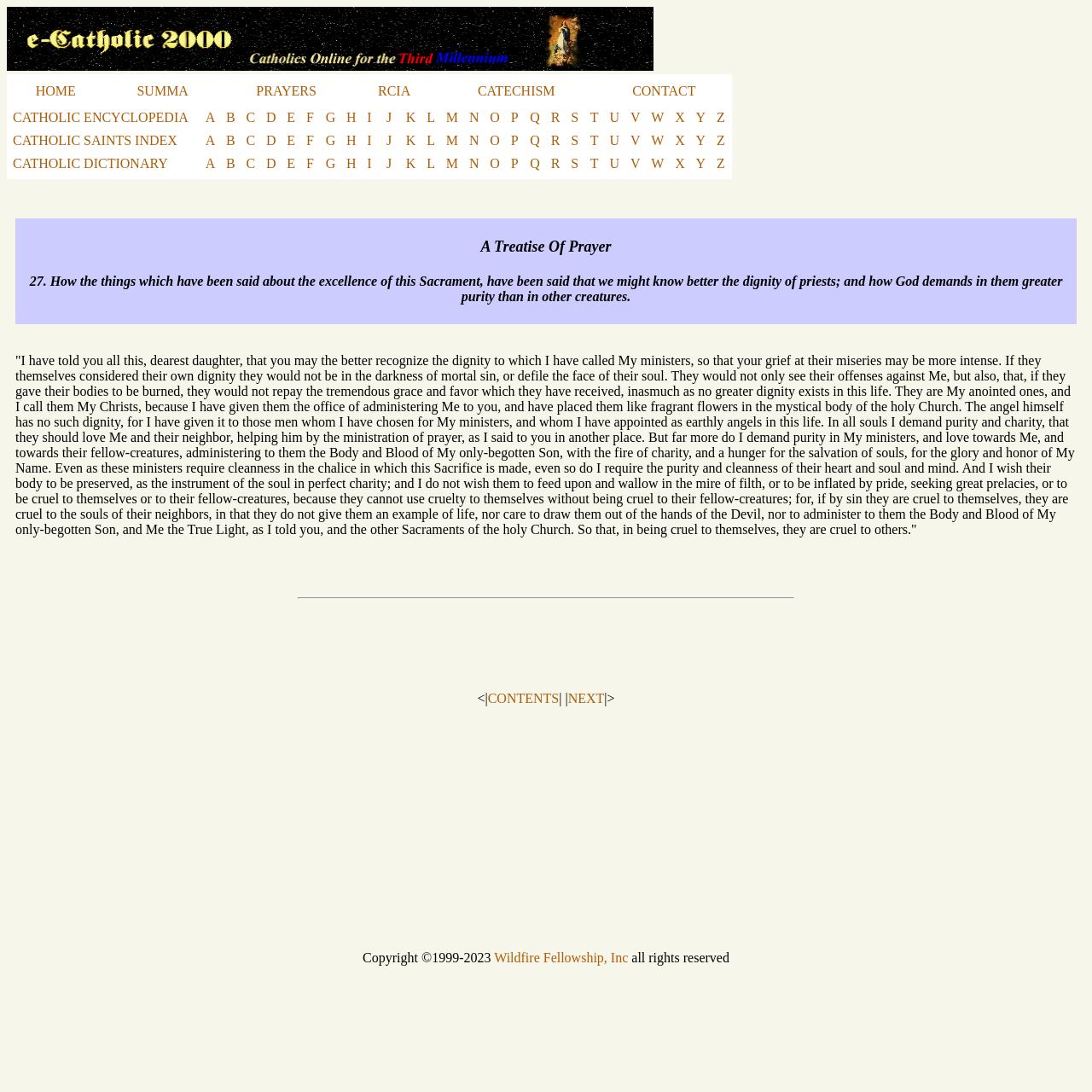Provide the bounding box coordinates of the area you need to click to execute the following instruction: "Click S".

[0.519, 0.101, 0.534, 0.115]